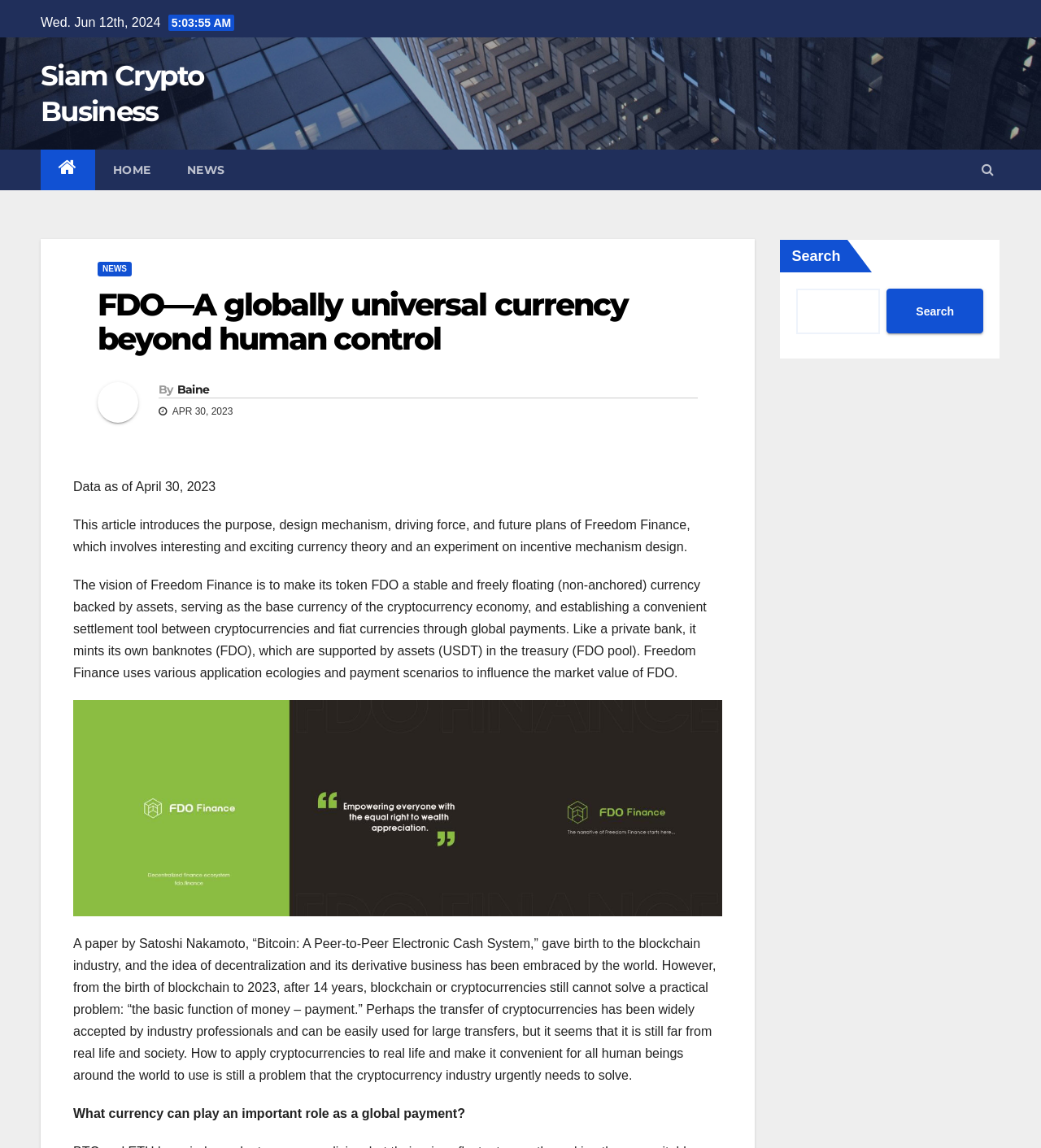What is the headline of the webpage?

Siam Crypto Business